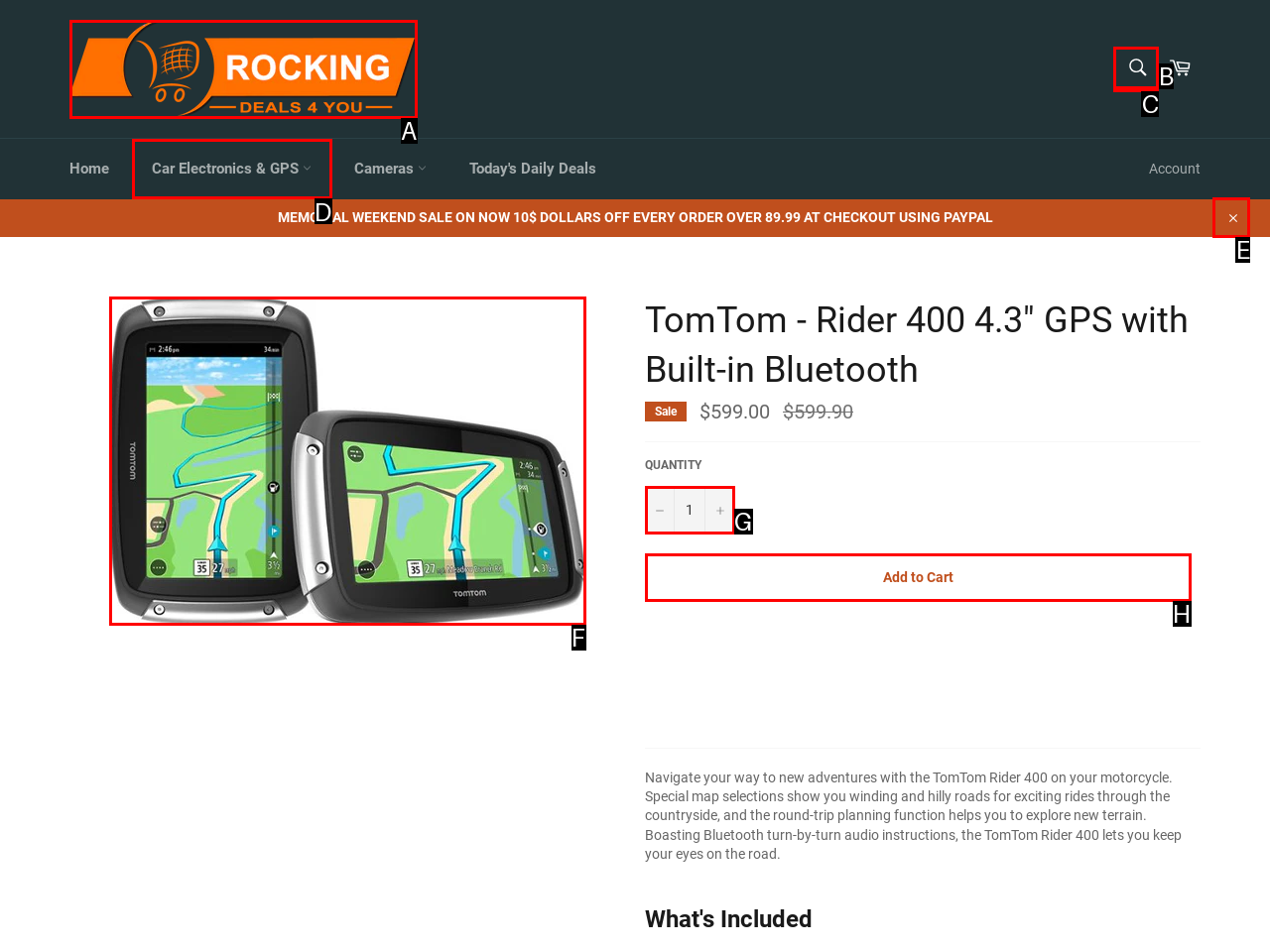From the options shown in the screenshot, tell me which lettered element I need to click to complete the task: Close the notification.

E